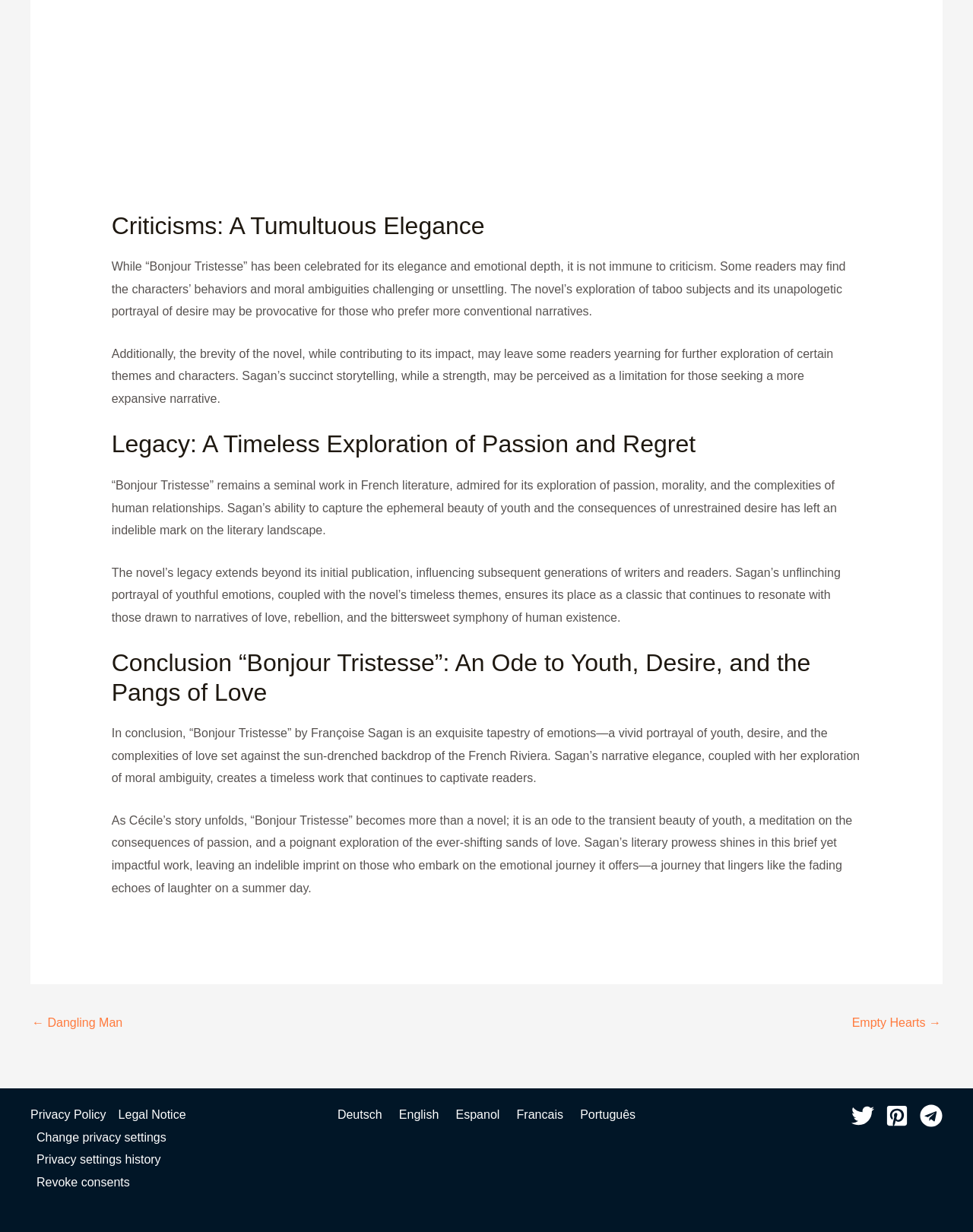Please determine the bounding box coordinates of the element to click on in order to accomplish the following task: "Click the 'Pinterest' link". Ensure the coordinates are four float numbers ranging from 0 to 1, i.e., [left, top, right, bottom].

[0.91, 0.896, 0.934, 0.915]